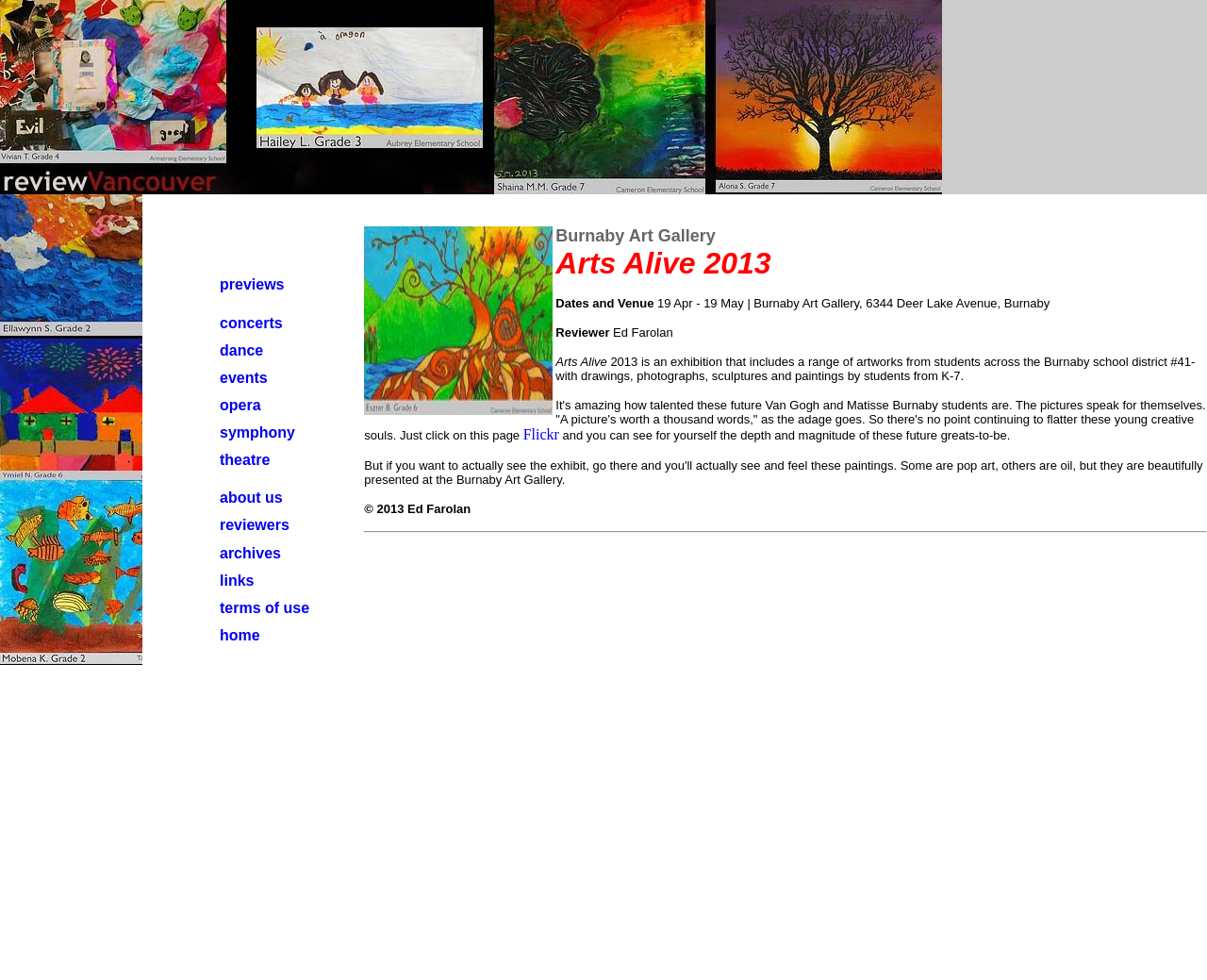Identify the bounding box coordinates of the area that should be clicked in order to complete the given instruction: "explore dance". The bounding box coordinates should be four float numbers between 0 and 1, i.e., [left, top, right, bottom].

[0.182, 0.349, 0.218, 0.366]